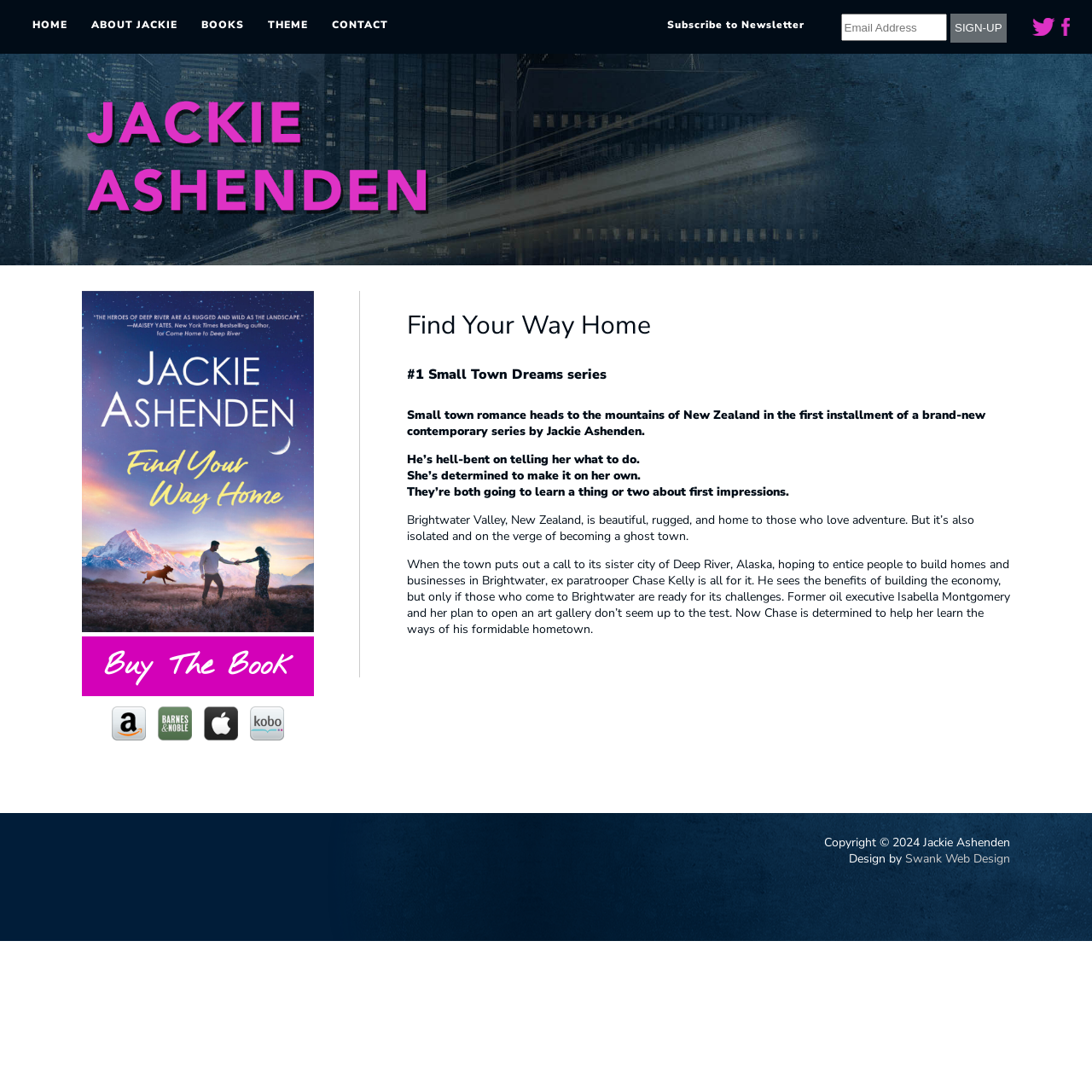Look at the image and write a detailed answer to the question: 
What is the occupation of the female character?

I found the occupation of the female character by reading the article section where it is mentioned that Isabella Montgomery plans to open an art gallery.